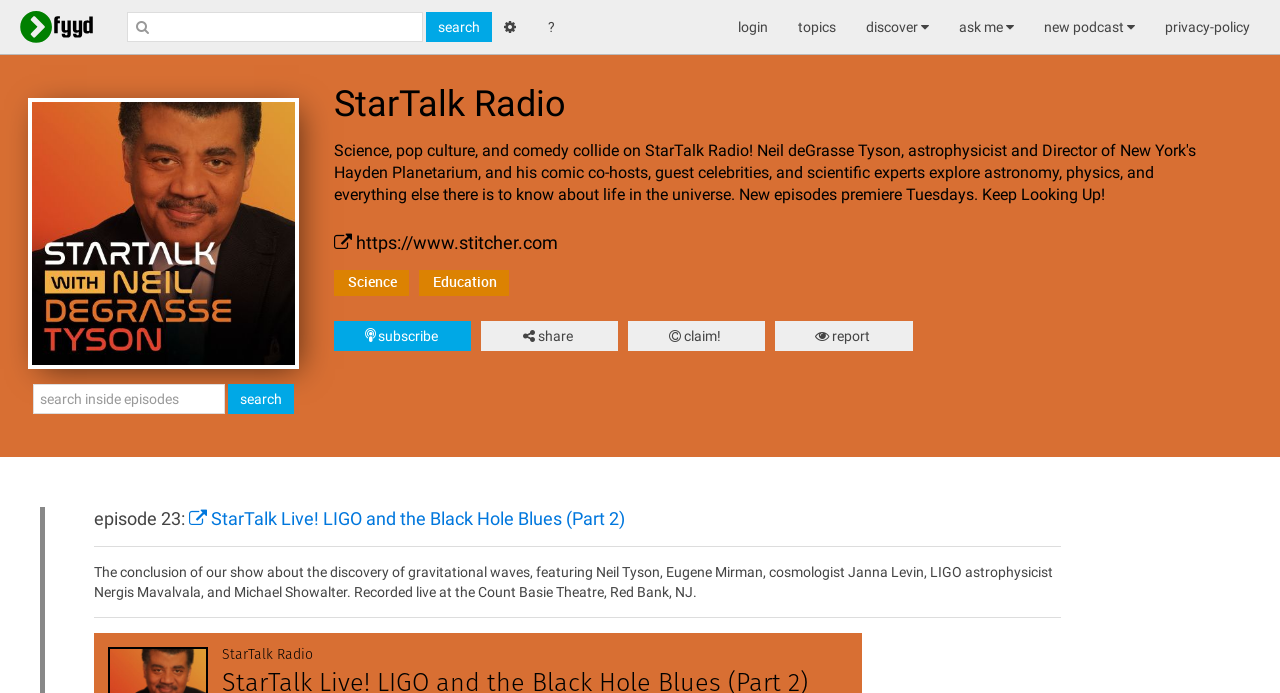How many search boxes are there on the page? Using the information from the screenshot, answer with a single word or phrase.

2